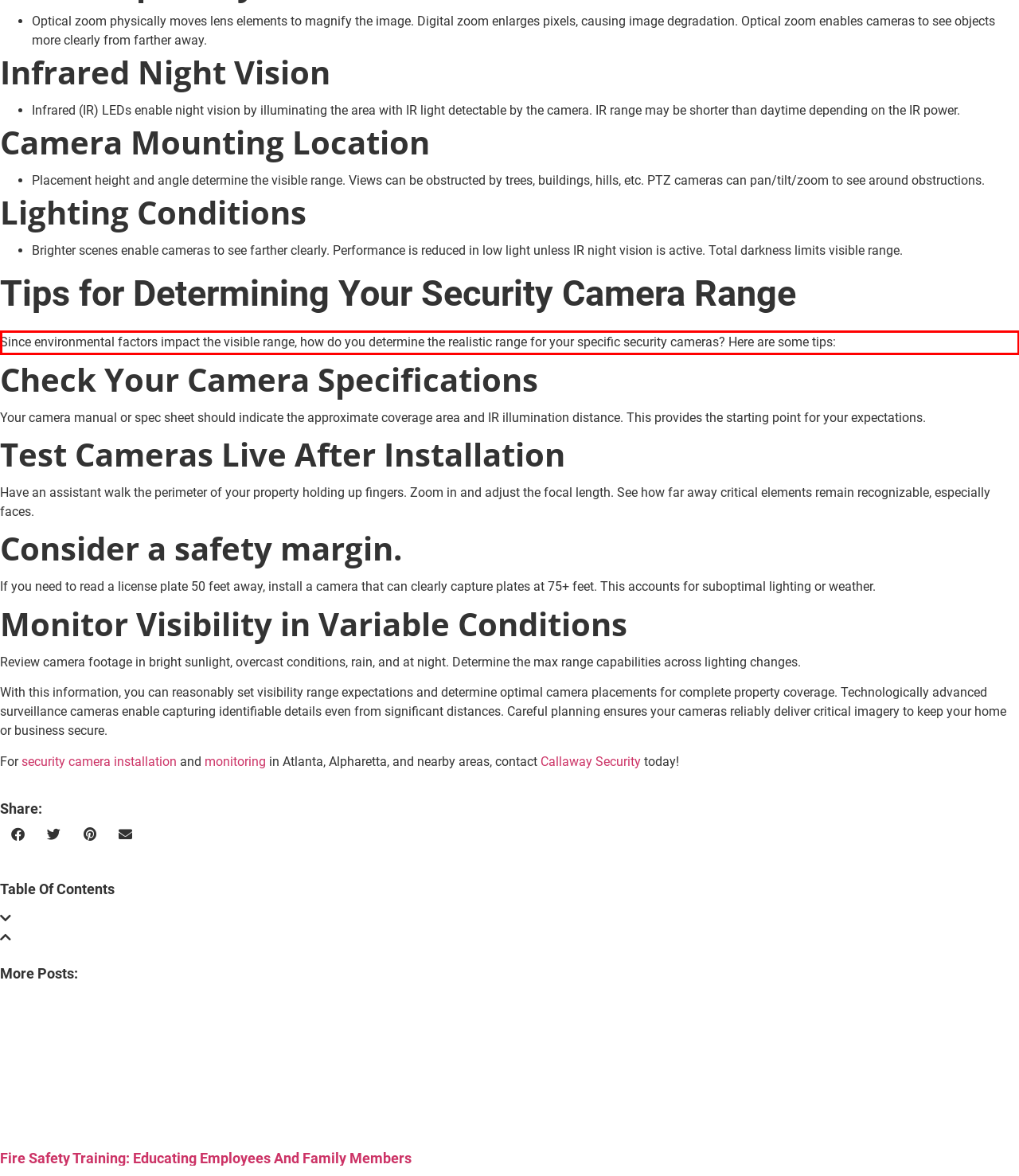Extract and provide the text found inside the red rectangle in the screenshot of the webpage.

Since environmental factors impact the visible range, how do you determine the realistic range for your specific security cameras? Here are some tips: